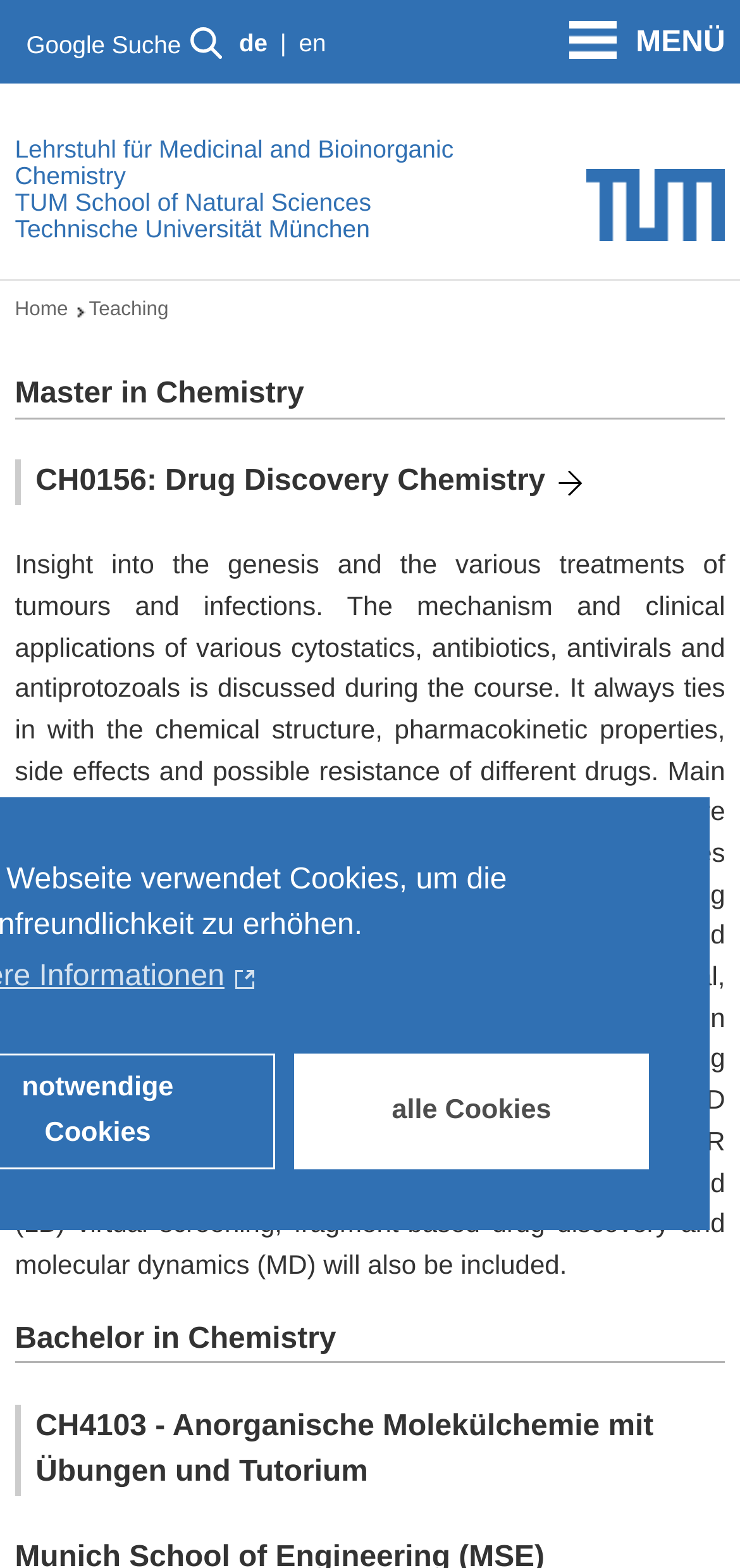Find the bounding box coordinates of the area that needs to be clicked in order to achieve the following instruction: "Read more about the CH0156 course". The coordinates should be specified as four float numbers between 0 and 1, i.e., [left, top, right, bottom].

[0.048, 0.297, 0.788, 0.318]